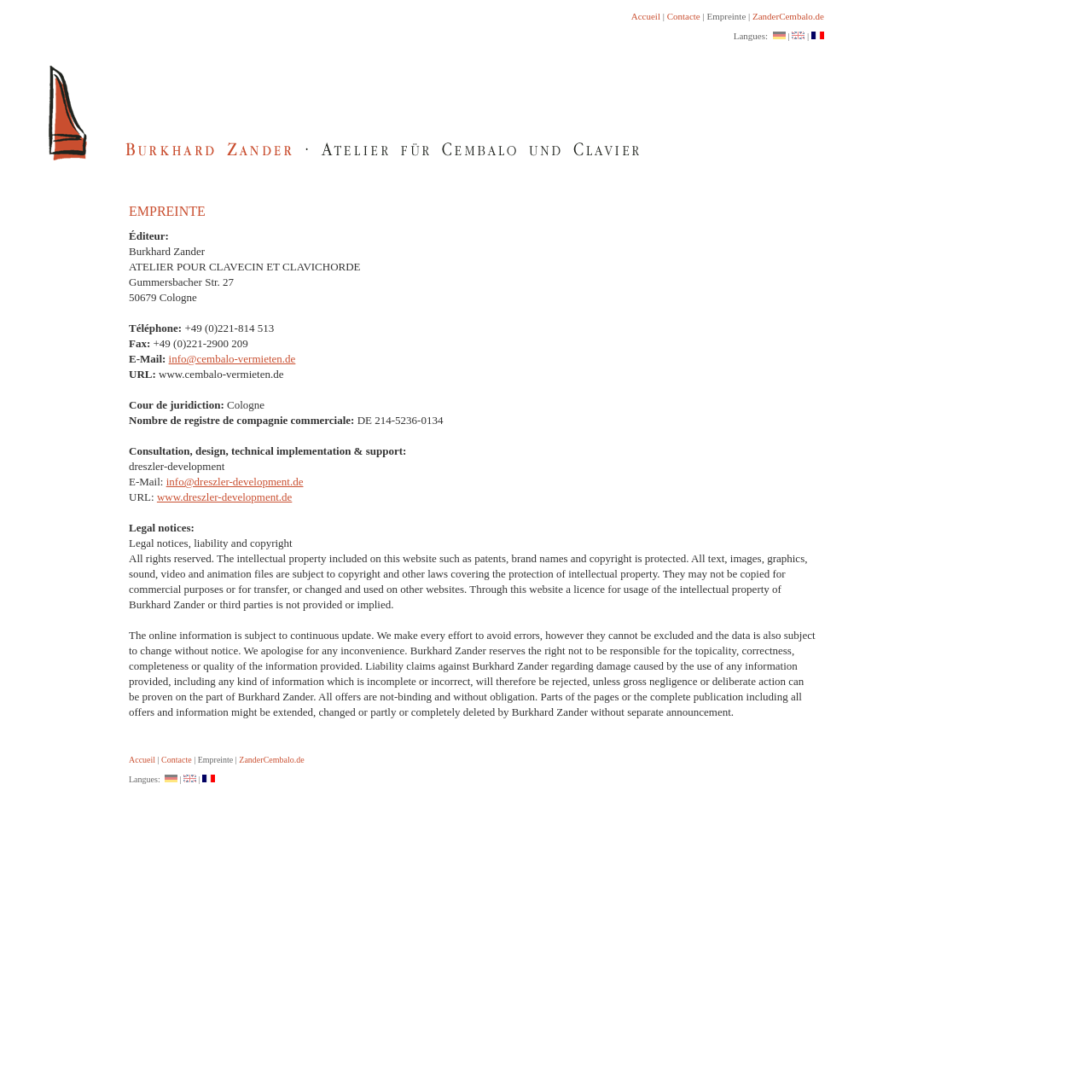Please respond to the question with a concise word or phrase:
What is the name of the clavecin editor?

Burkhard Zander